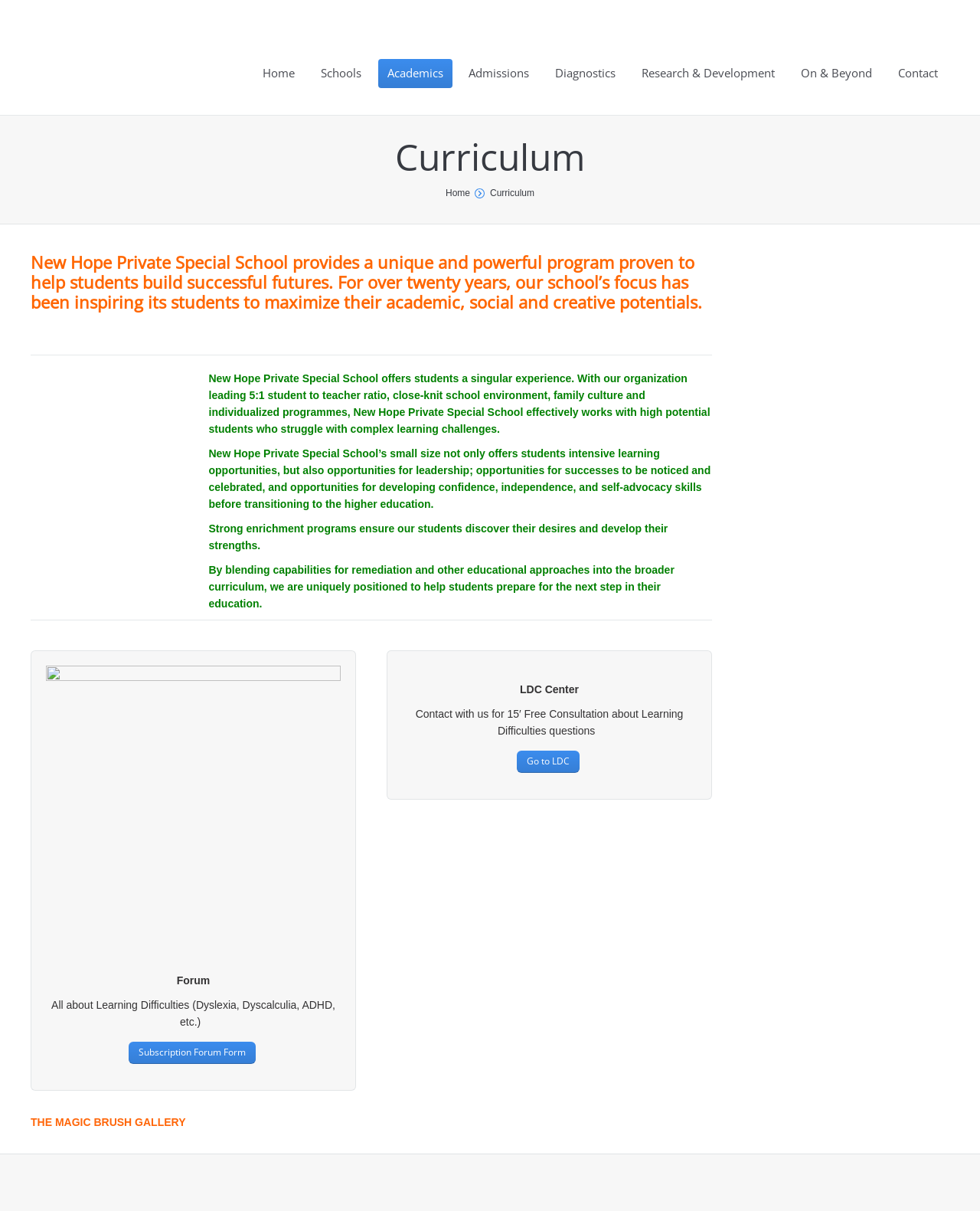Using the information from the screenshot, answer the following question thoroughly:
What is the name of the school?

I found the answer by looking at the image element with the text 'New Hope' and the heading element with the text 'New Hope Private Special School provides a unique and powerful program proven to help students build successful futures.'